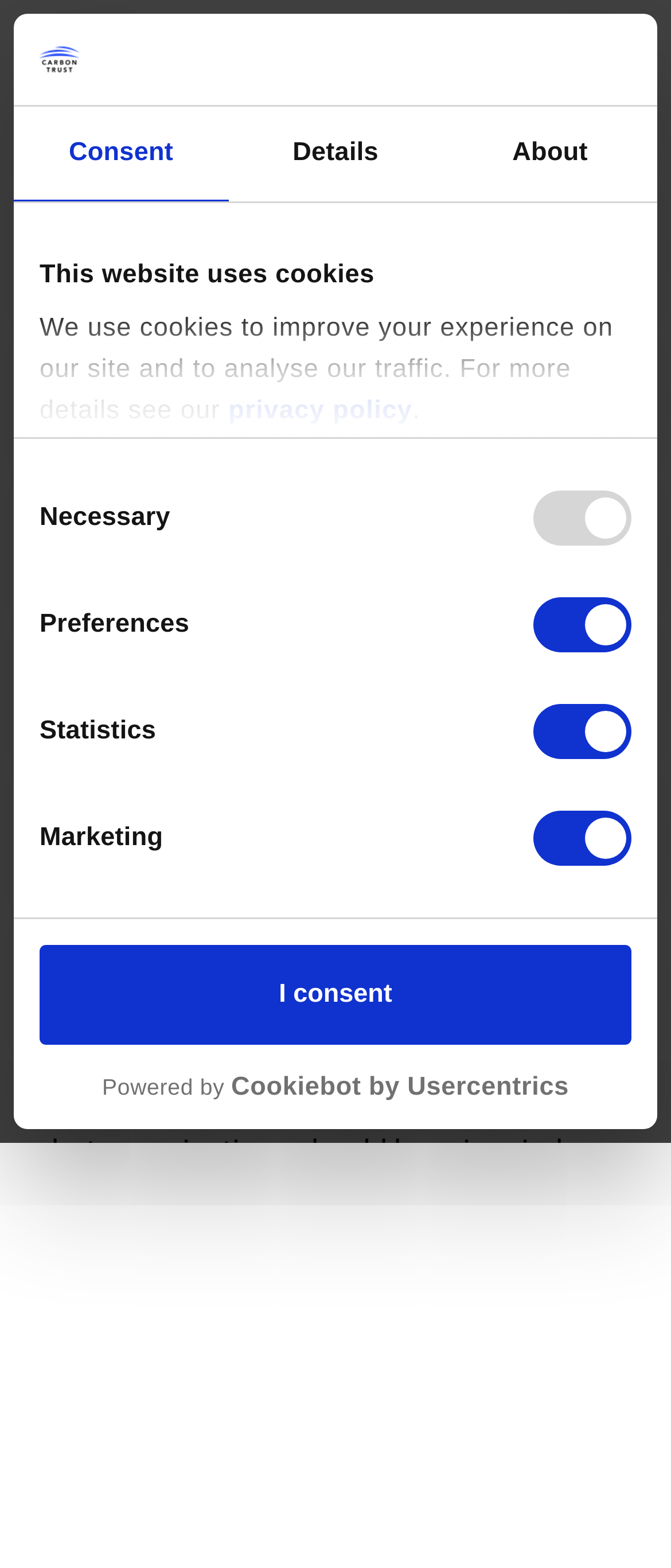What is the date of the article?
Answer with a single word or short phrase according to what you see in the image.

12 April 2023